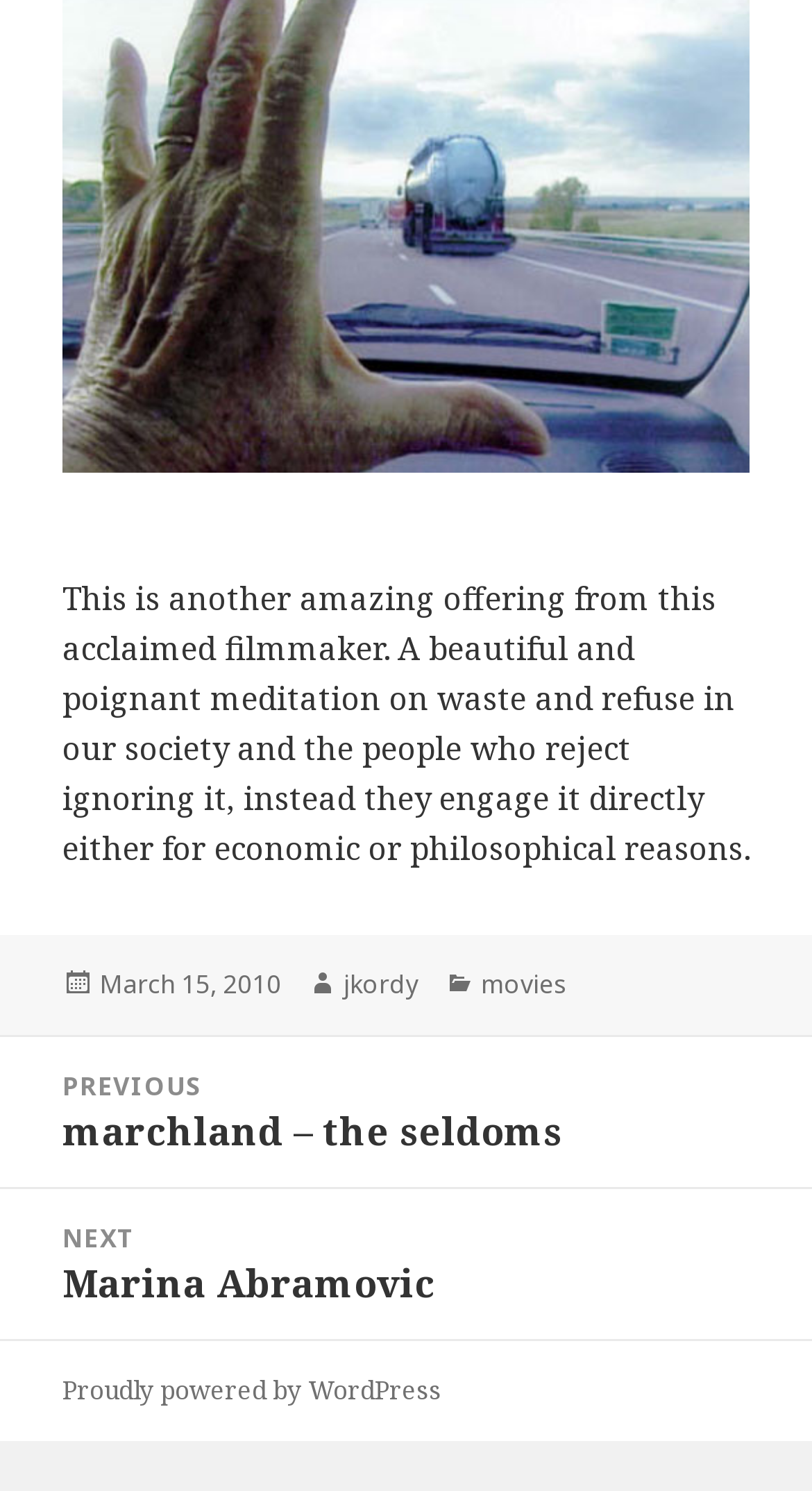Given the element description: "Next Next post: Marina Abramovic", predict the bounding box coordinates of this UI element. The coordinates must be four float numbers between 0 and 1, given as [left, top, right, bottom].

[0.0, 0.797, 1.0, 0.898]